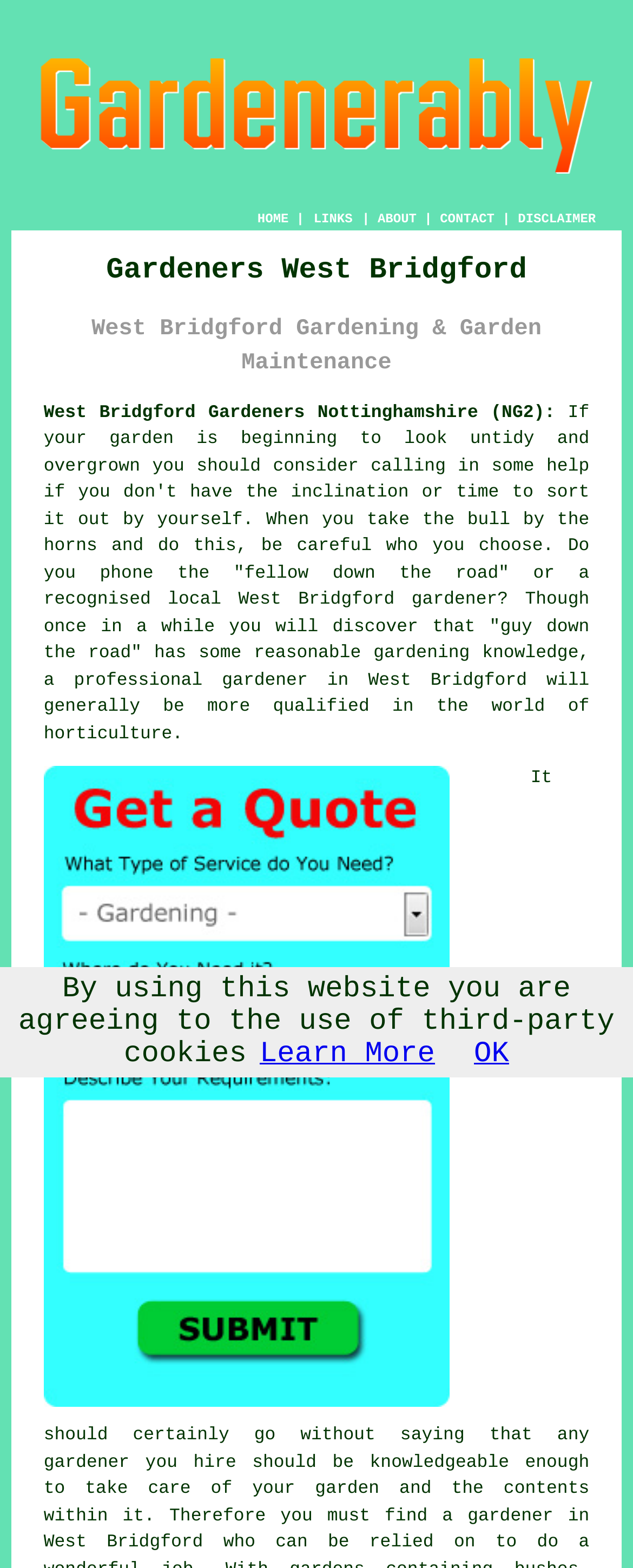What is the main service offered by this website?
Please respond to the question with a detailed and well-explained answer.

Based on the webpage content, it appears that the website is offering gardening services, specifically in West Bridgford, Nottinghamshire. The heading 'West Bridgford Gardening & Garden Maintenance' and the text 'If your garden is beginning to look untidy and overgrown...' suggest that the website is providing gardening services to individuals in need of garden maintenance.